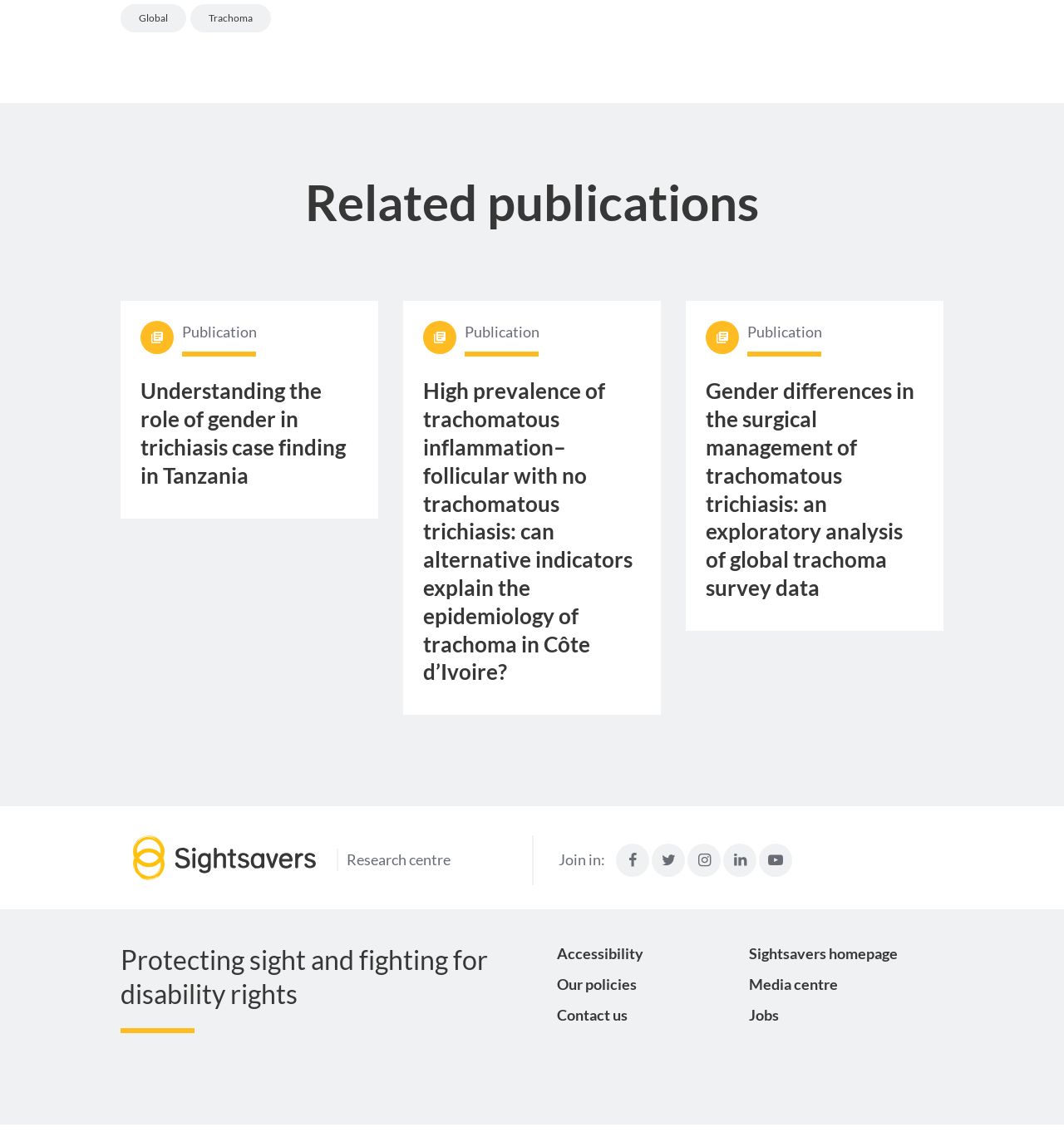What is the name of the organization?
Give a one-word or short phrase answer based on the image.

Sightsavers